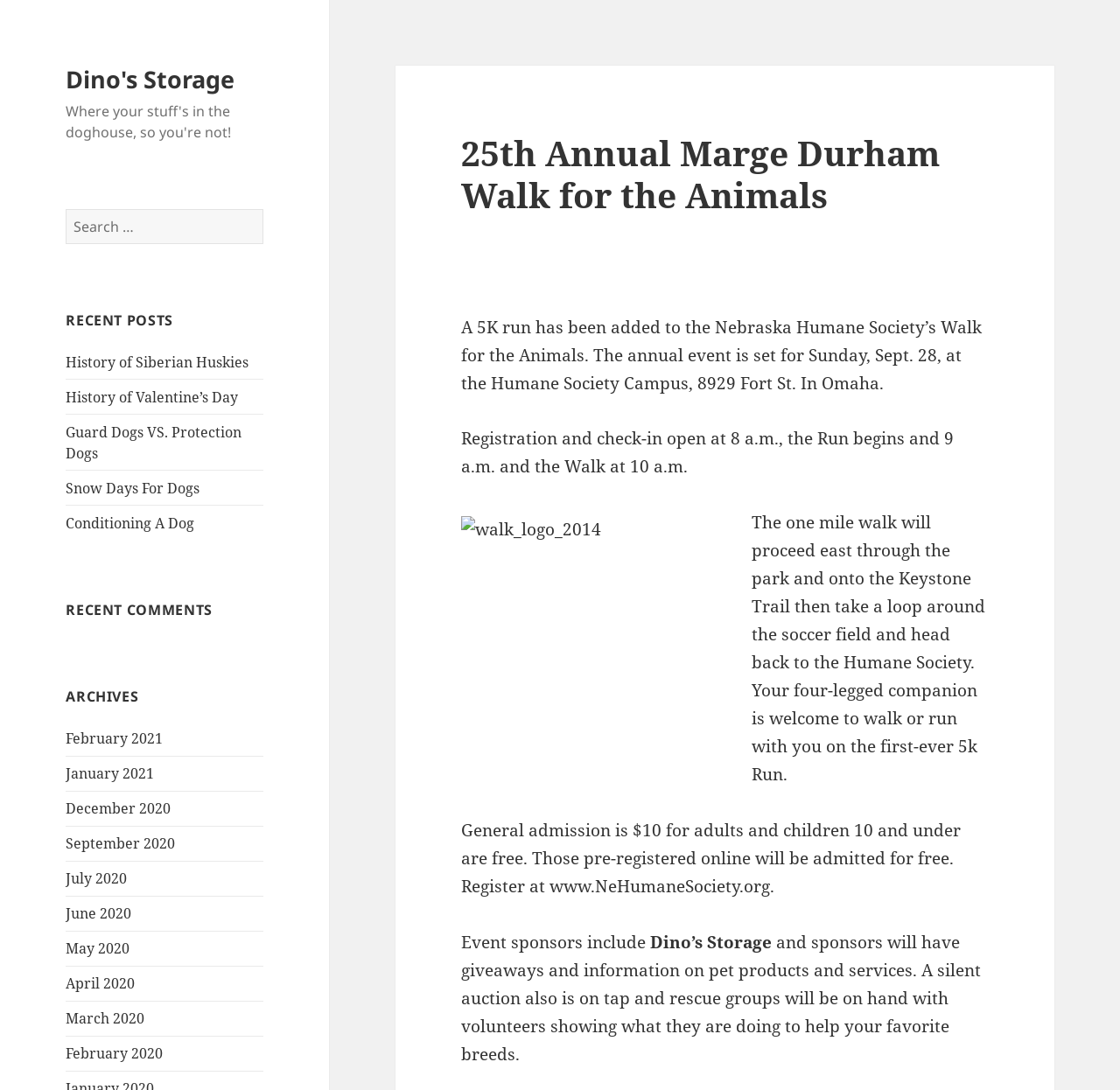Identify the bounding box coordinates of the specific part of the webpage to click to complete this instruction: "Click on 'Search' button".

[0.235, 0.191, 0.274, 0.205]